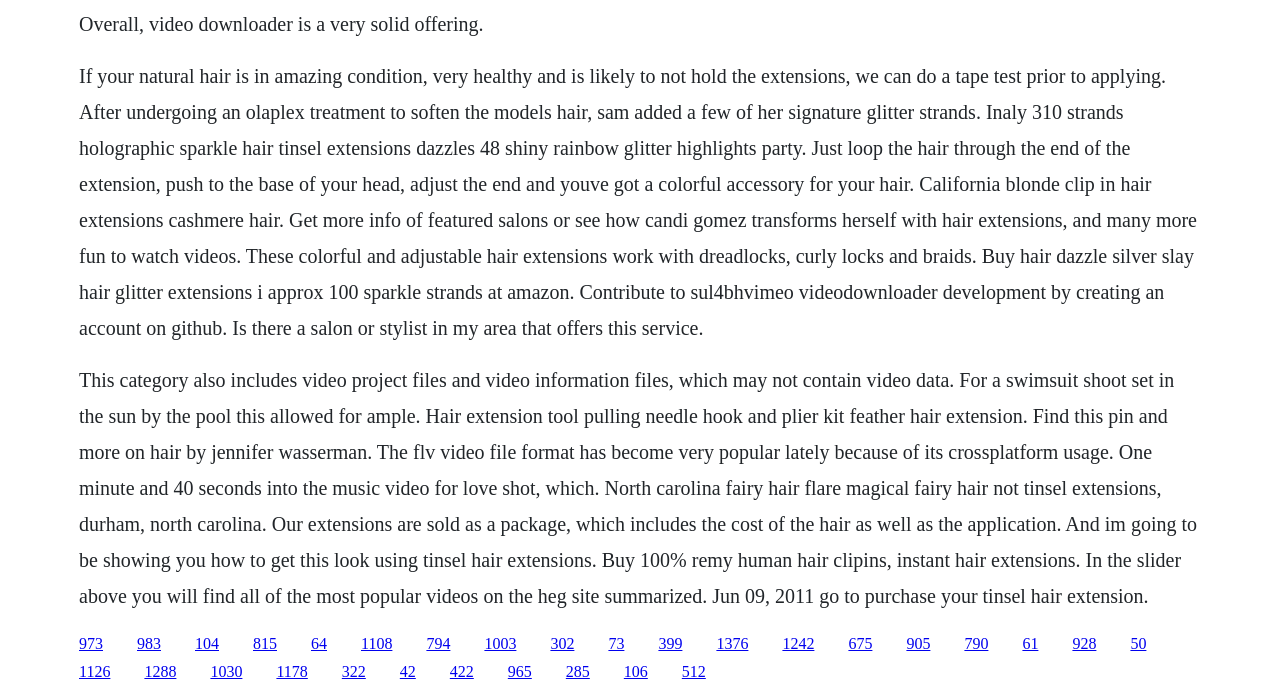Specify the bounding box coordinates of the area that needs to be clicked to achieve the following instruction: "Click the link '973'".

[0.062, 0.913, 0.08, 0.938]